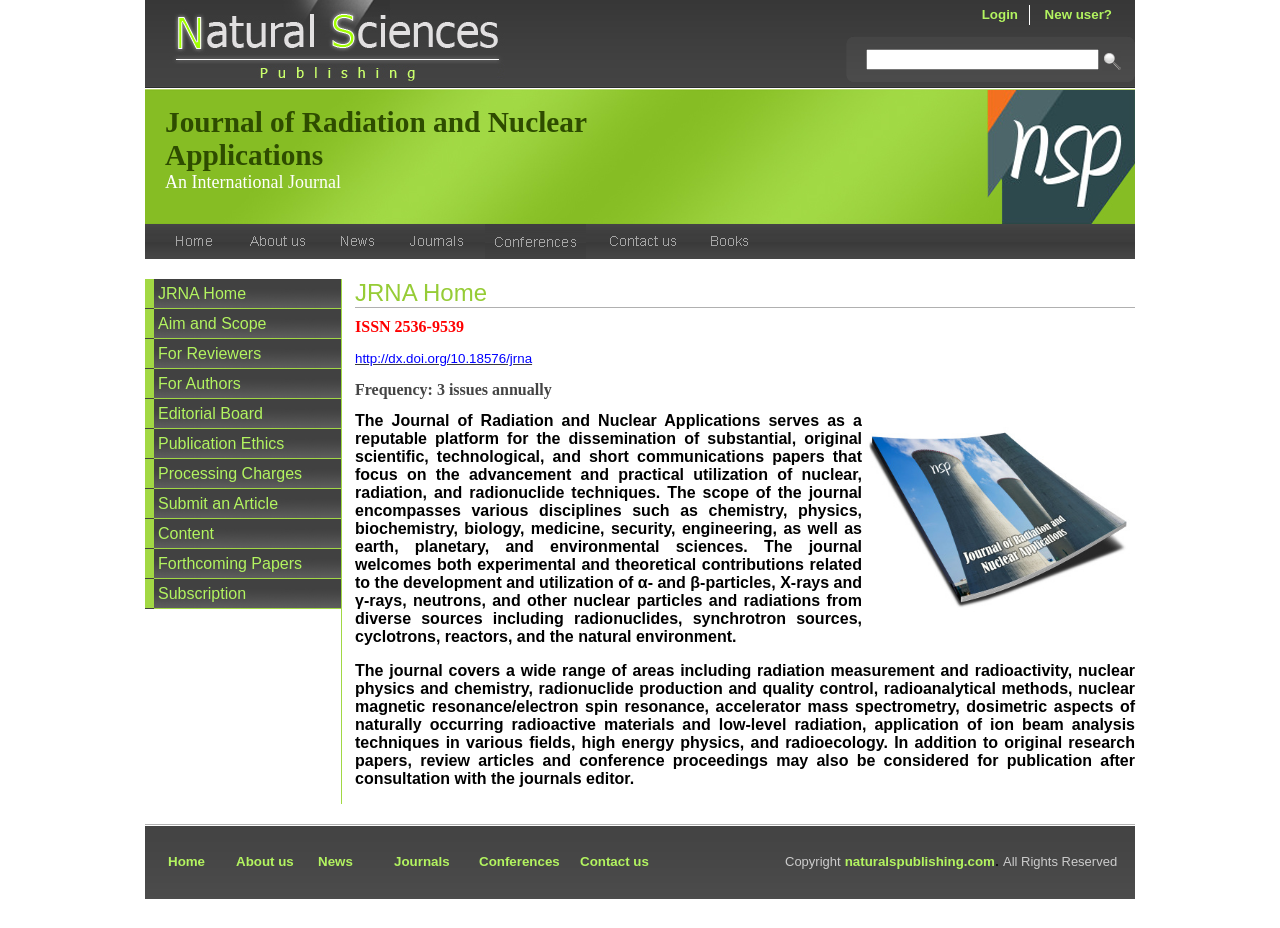Answer briefly with one word or phrase:
What is the purpose of the 'Login' button?

To log in to the website